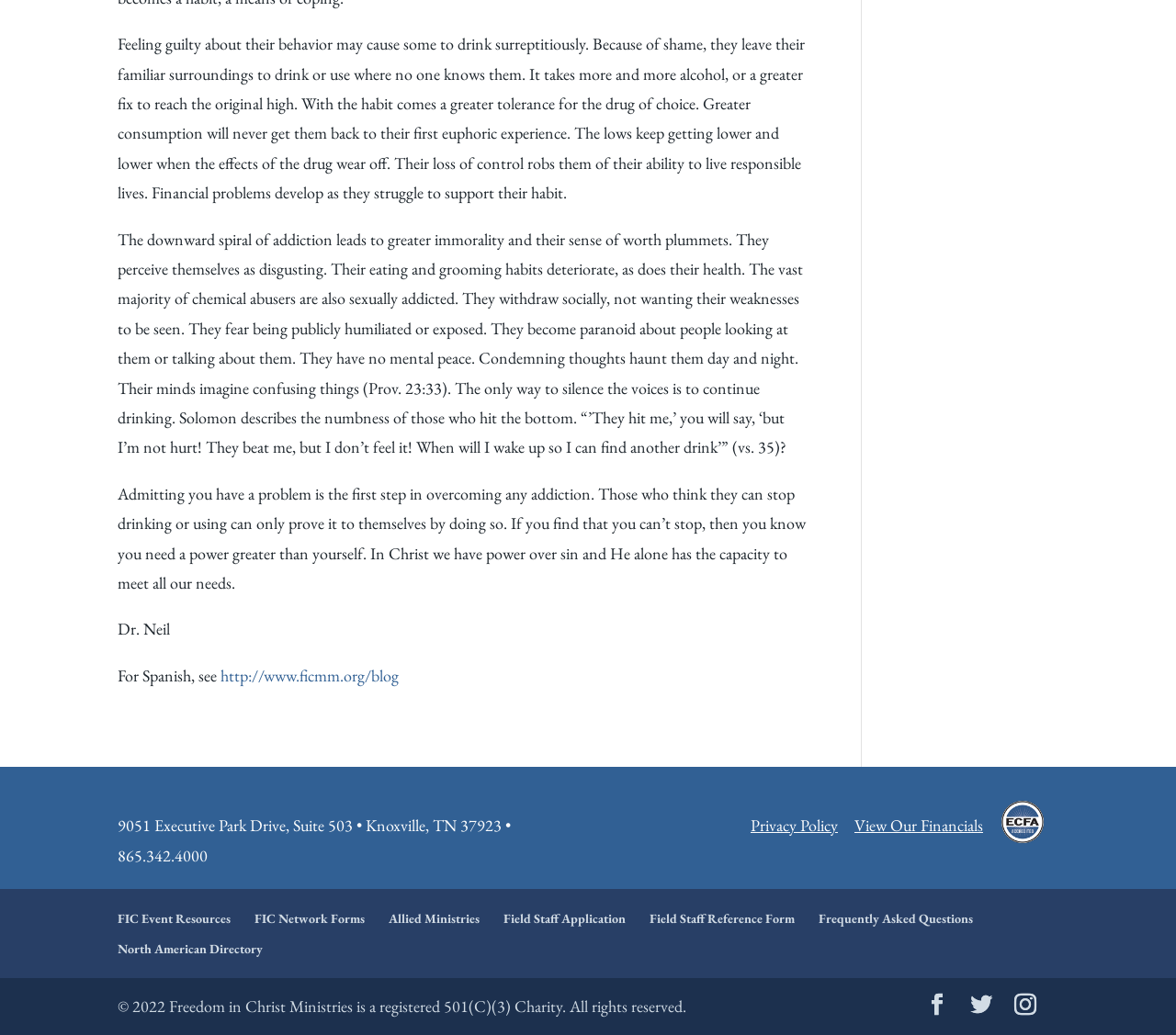Determine the bounding box coordinates (top-left x, top-left y, bottom-right x, bottom-right y) of the UI element described in the following text: Field Staff Application

[0.428, 0.879, 0.532, 0.895]